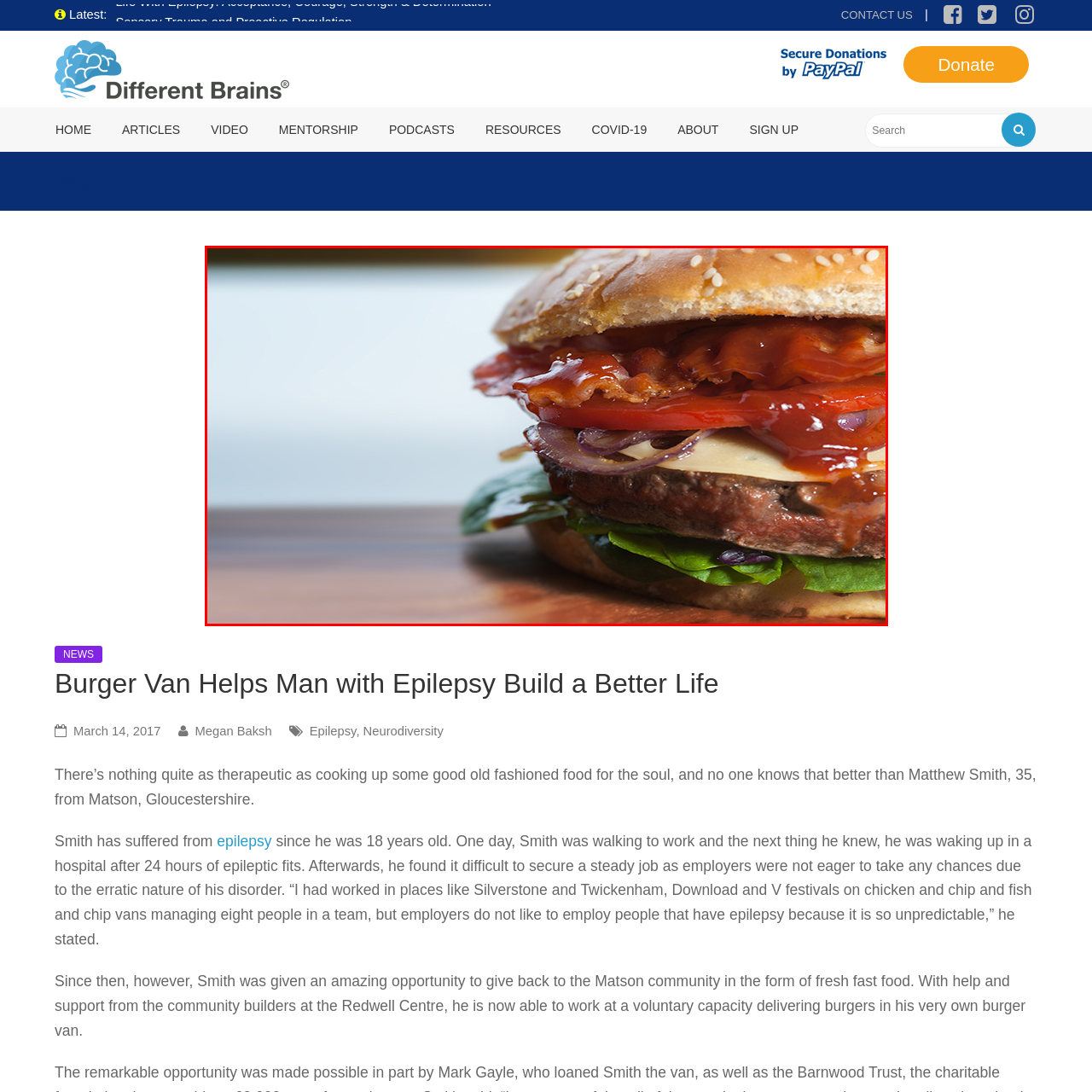Refer to the image area inside the black border, What is the purpose of cooking for Matthew Smith? 
Respond concisely with a single word or phrase.

Therapeutic outlet